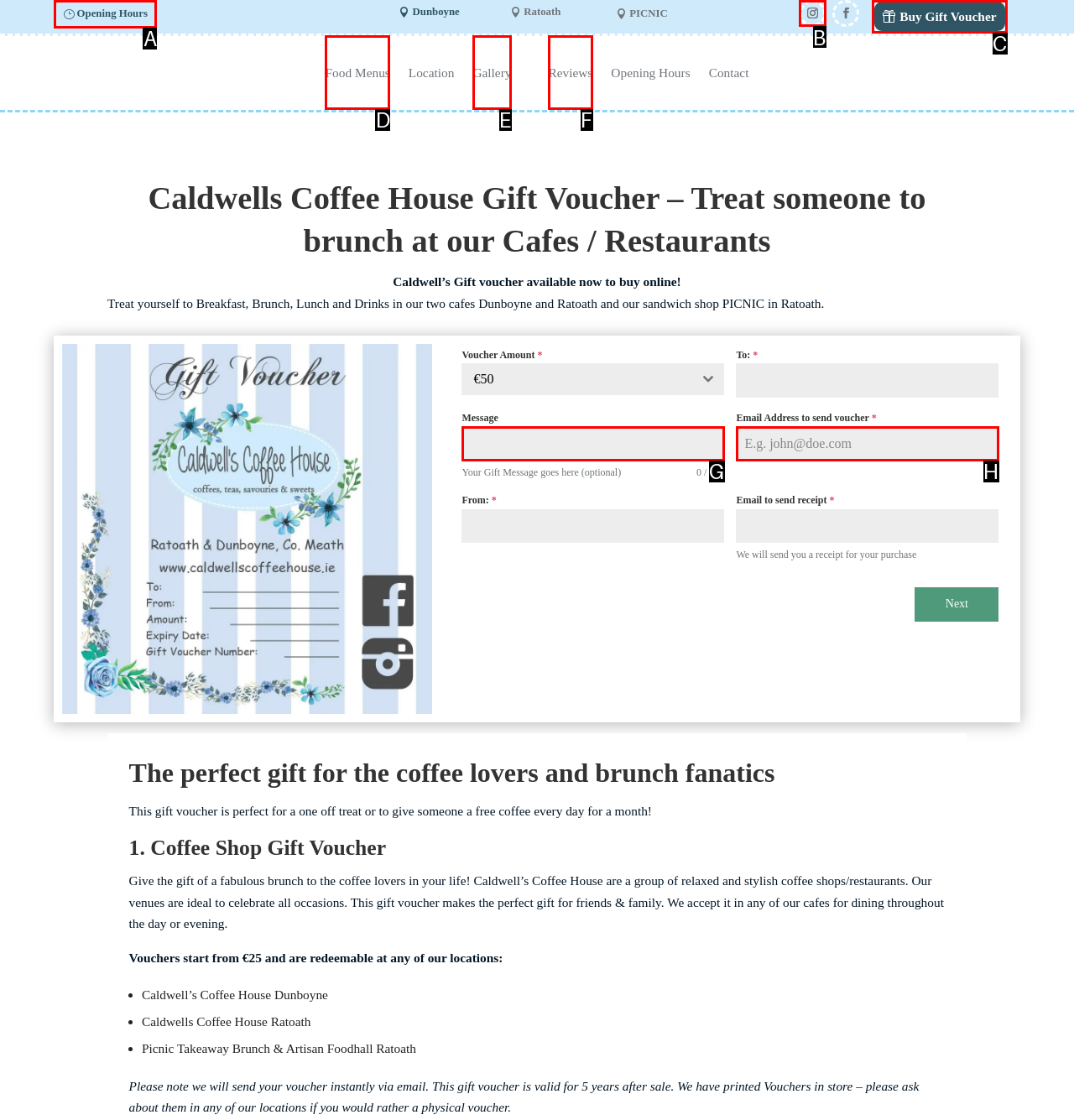Match the description: Buy Gift Voucher to the correct HTML element. Provide the letter of your choice from the given options.

C